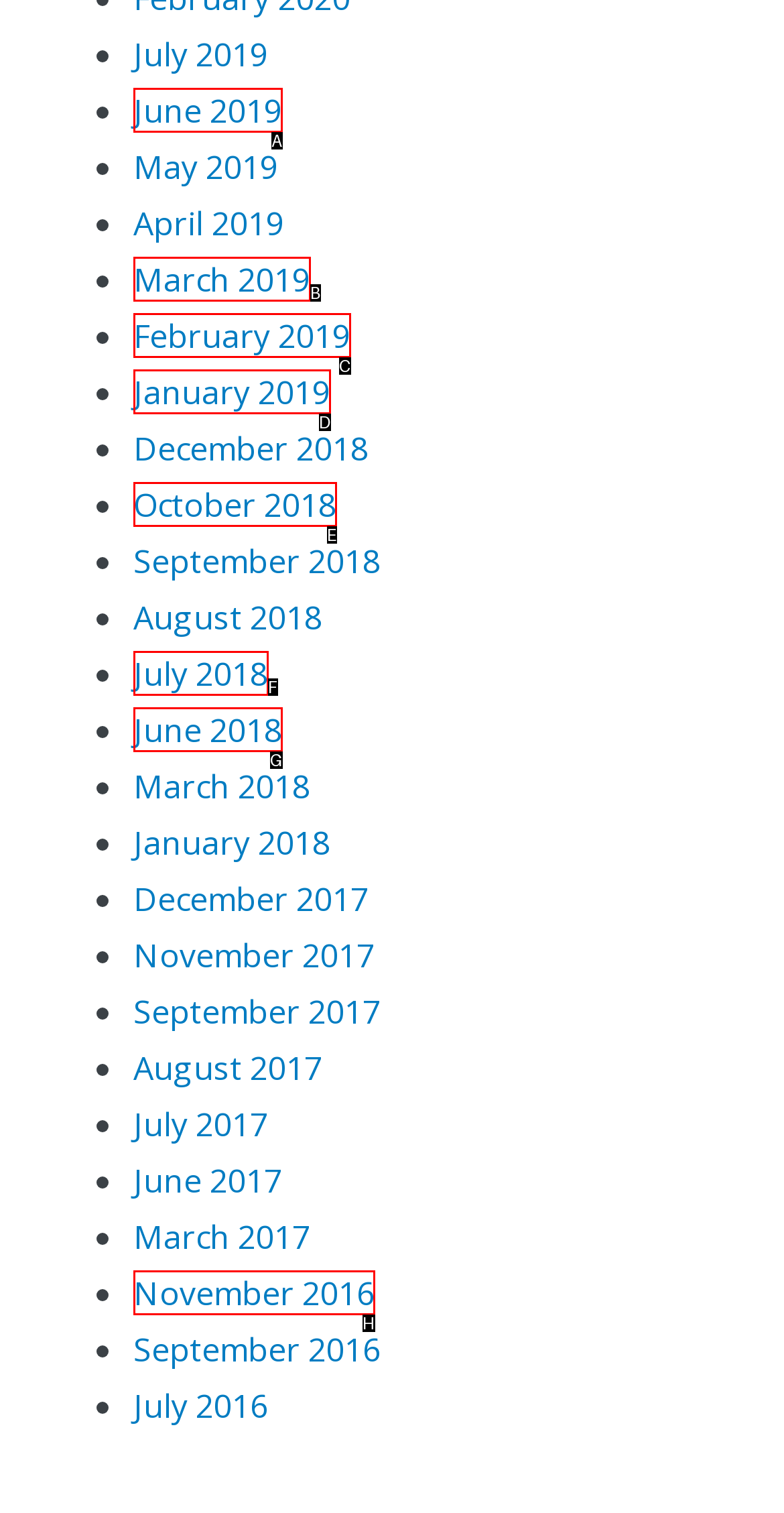Based on the description: July 2018, select the HTML element that best fits. Reply with the letter of the correct choice from the options given.

F